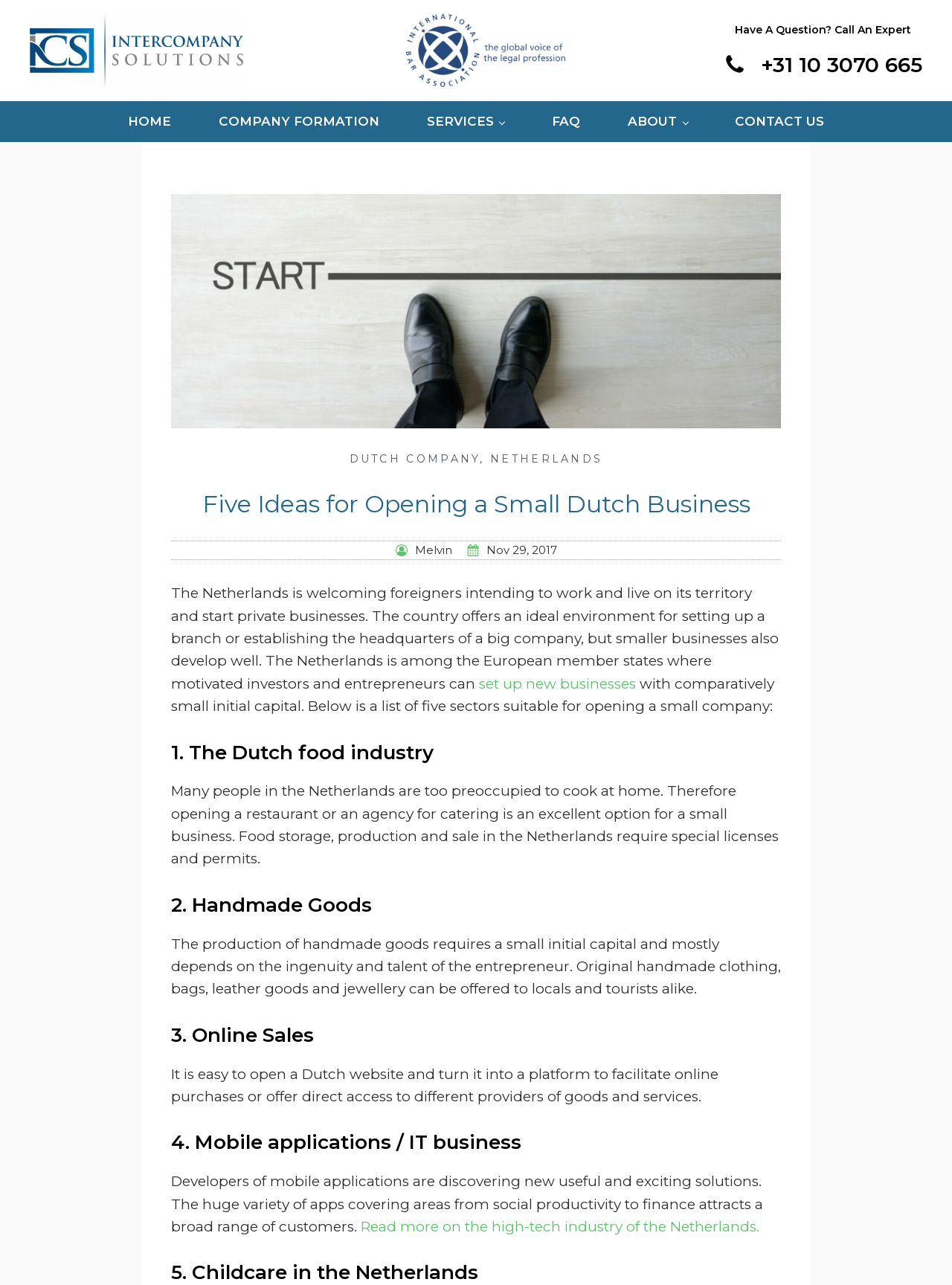Analyze and describe the webpage in a detailed narrative.

This webpage is about opening a small business in the Netherlands, specifically highlighting five suitable sectors for entrepreneurs. At the top, there are several links, including "Have A Question? Call An Expert" with a phone icon, and a navigation menu with links to "HOME", "COMPANY FORMATION", "SERVICES", "FAQ", "ABOUT", and "CONTACT US". 

Below the navigation menu, there is a heading "Five Ideas for Opening a Small Dutch Business" followed by a brief introduction to the Netherlands as an ideal environment for setting up a business. The introduction is accompanied by a link to "set up new businesses". 

The main content of the webpage is divided into five sections, each highlighting a different sector suitable for small businesses. The sections are headed by "1. The Dutch food industry", "2. Handmade Goods", "3. Online Sales", "4. Mobile applications / IT business", and each section provides a brief description of the opportunities and requirements for starting a business in that sector. 

There are also links to additional resources, such as "Read more on the high-tech industry of the Netherlands" at the bottom of the page. The author of the article, "Melvin", is credited with a link to their profile, accompanied by a user icon. The article is dated "Nov 29, 2017" and is accompanied by a calendar icon.